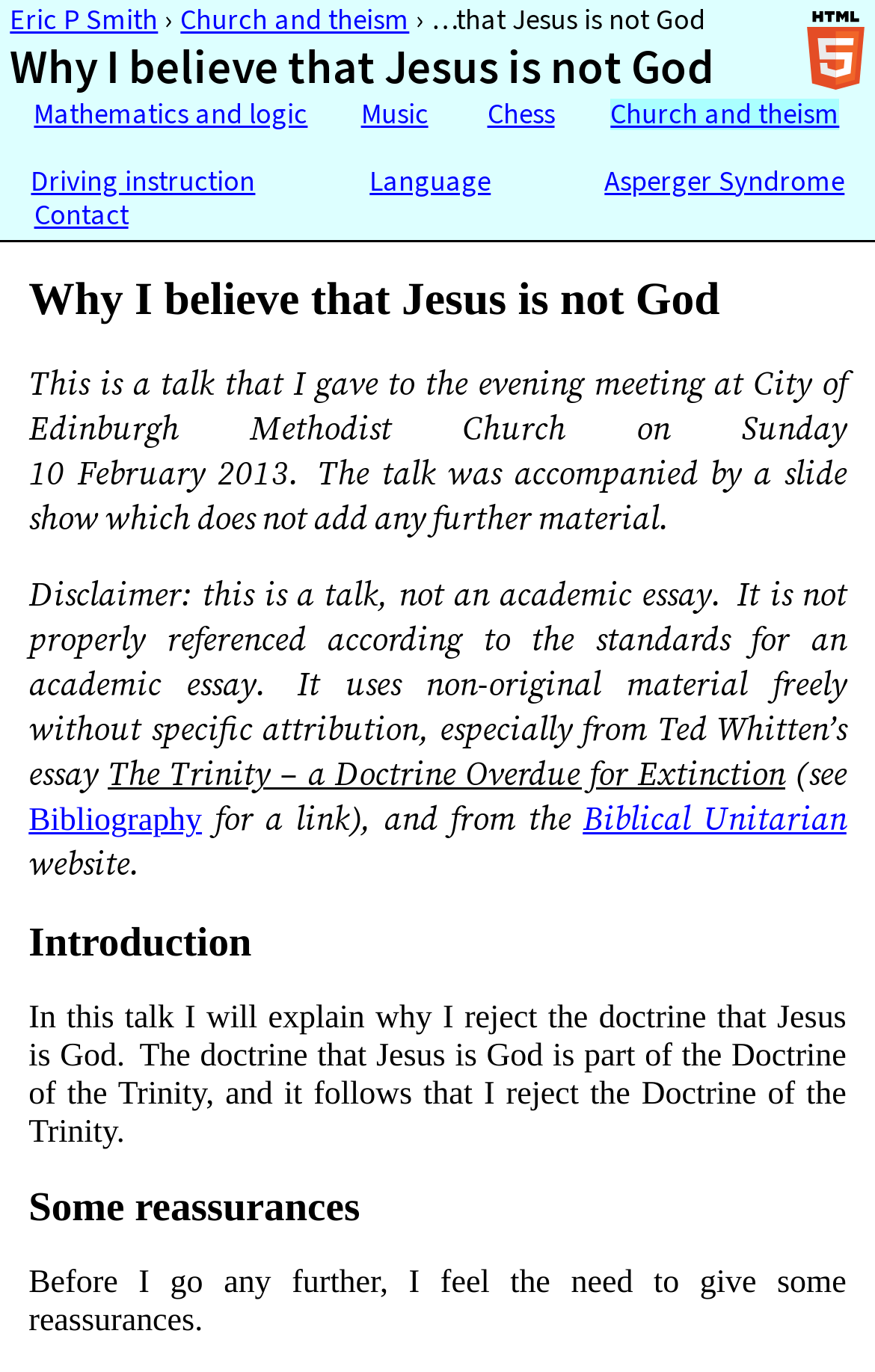What is the topic of the talk?
Using the image as a reference, give an elaborate response to the question.

The topic of the talk is mentioned in the title 'Why I believe that Jesus is not God' and also in the StaticText 'that Jesus is not God' at the top of the webpage.